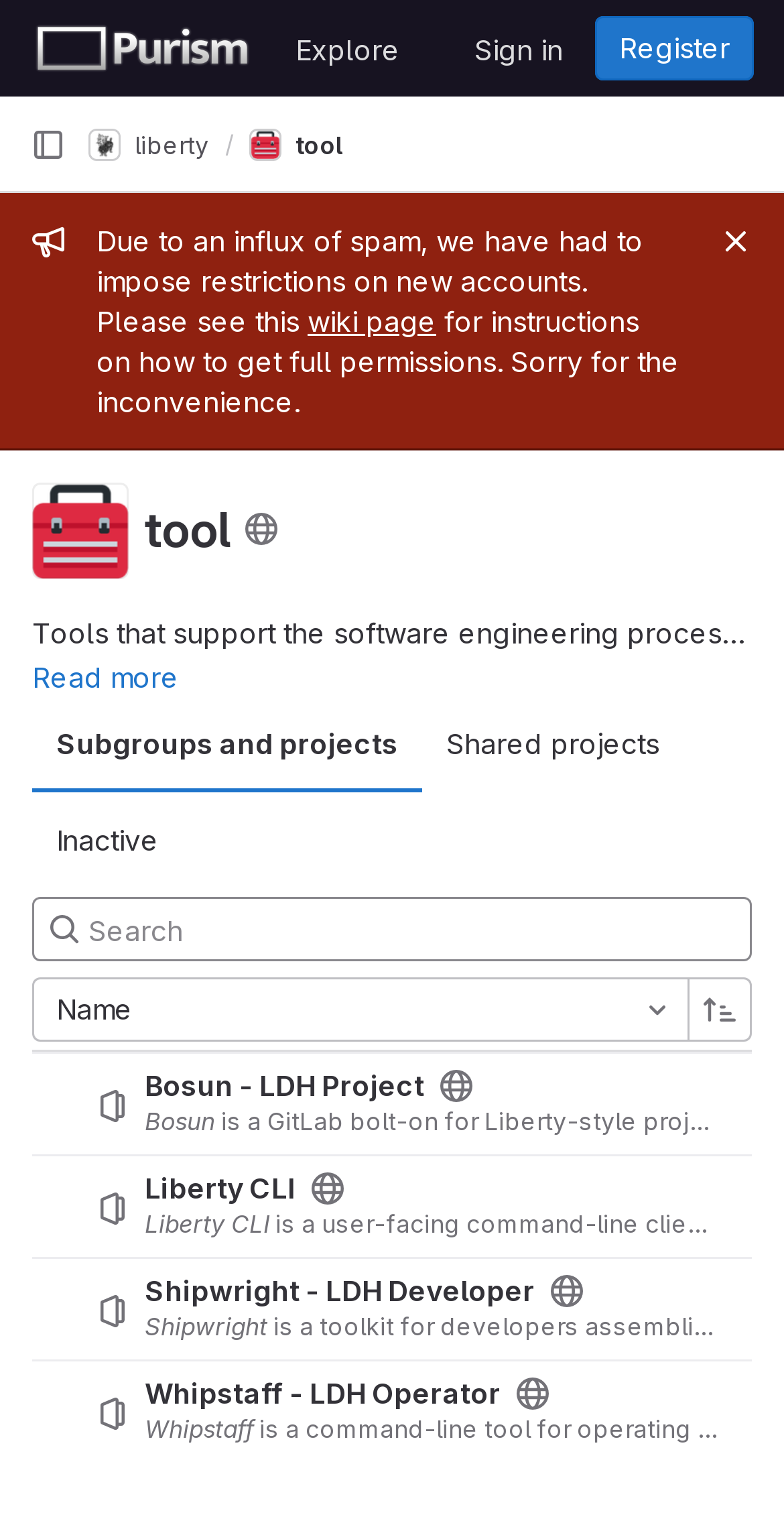Determine the bounding box of the UI component based on this description: "Name". The bounding box coordinates should be four float values between 0 and 1, i.e., [left, top, right, bottom].

[0.041, 0.641, 0.879, 0.683]